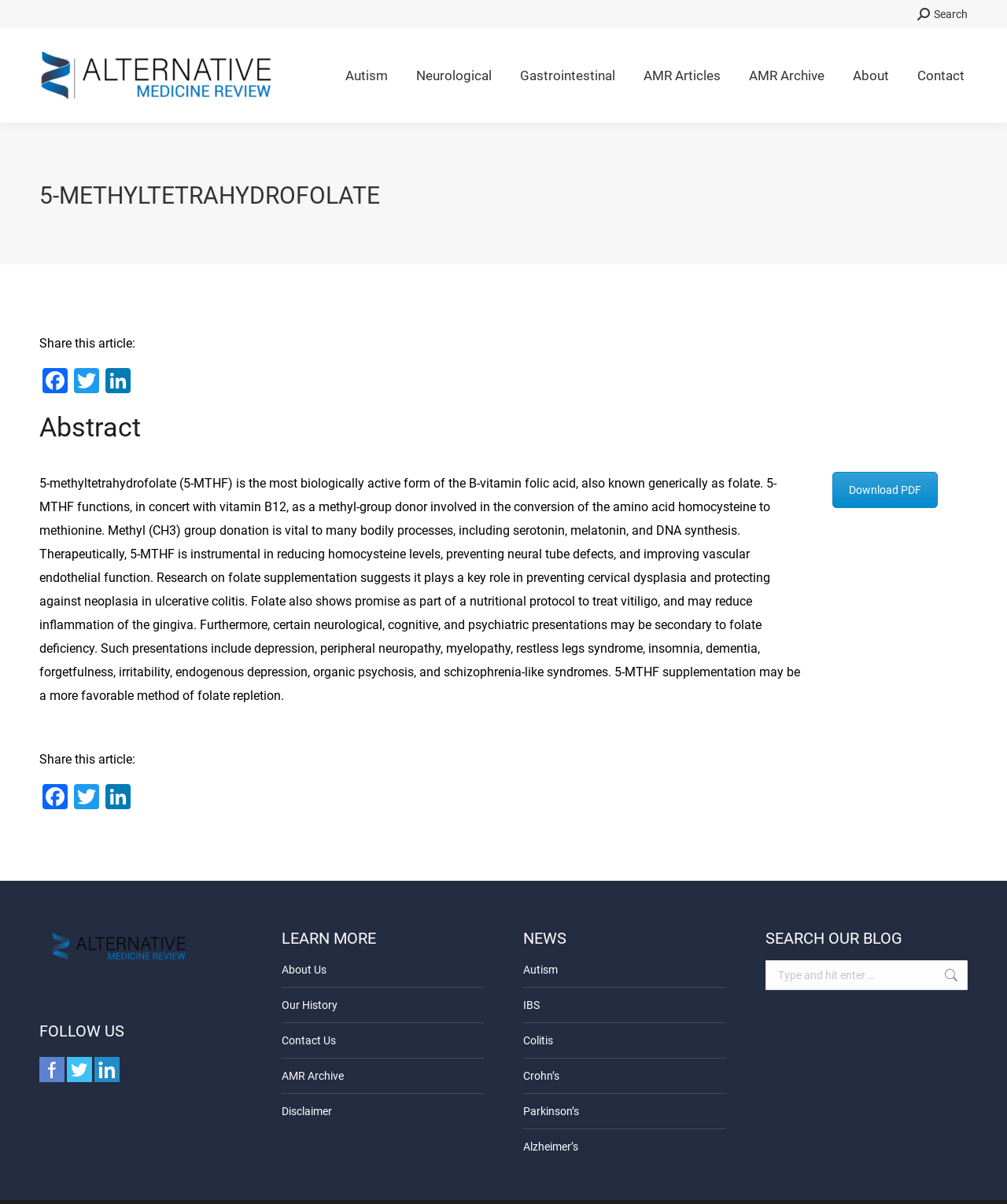Please find the bounding box coordinates of the element that must be clicked to perform the given instruction: "Download the PDF". The coordinates should be four float numbers from 0 to 1, i.e., [left, top, right, bottom].

[0.827, 0.392, 0.932, 0.422]